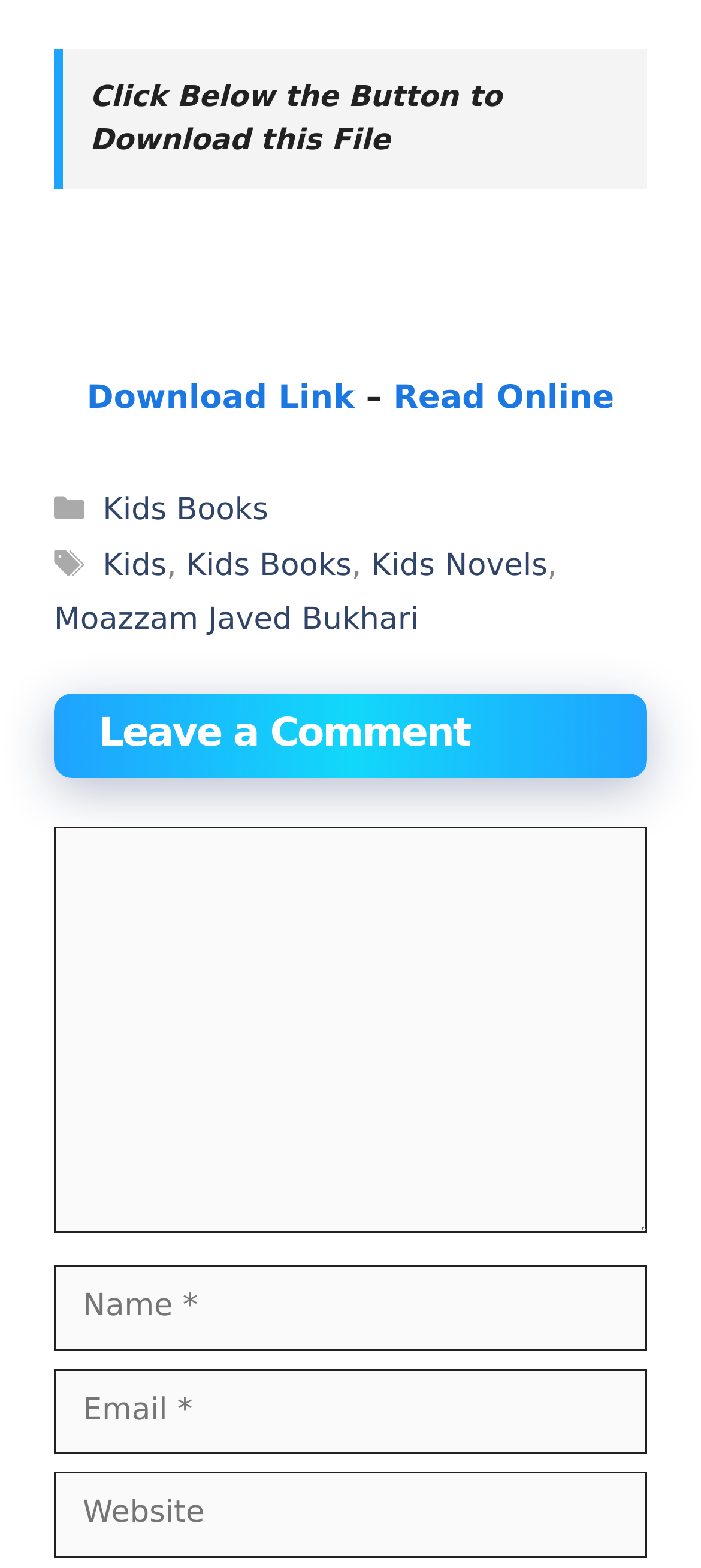What is the purpose of the textbox at the bottom?
Give a one-word or short-phrase answer derived from the screenshot.

Leave a comment